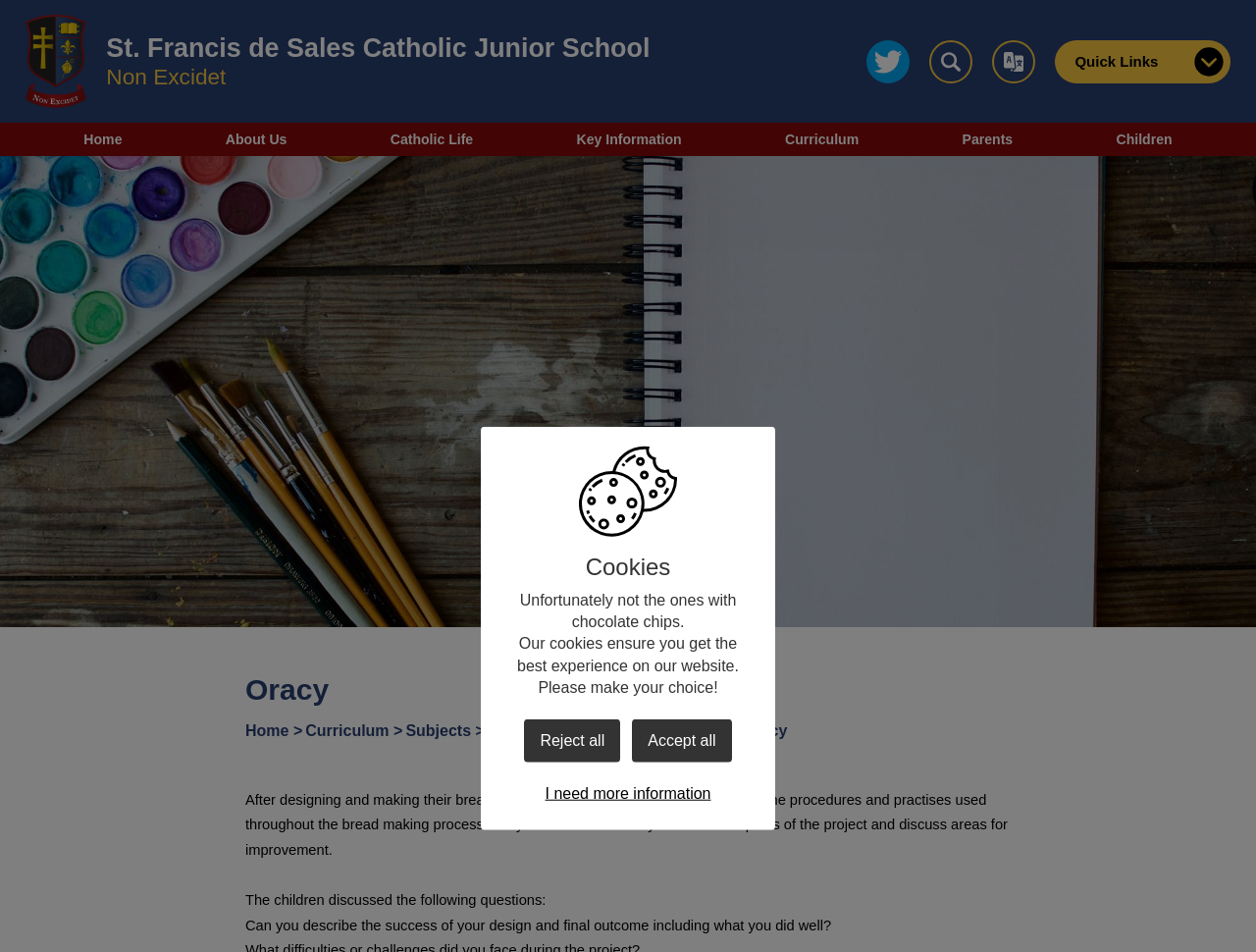What is the name of the school?
Please provide a single word or phrase in response based on the screenshot.

St Francis de Sales Catholic Junior School